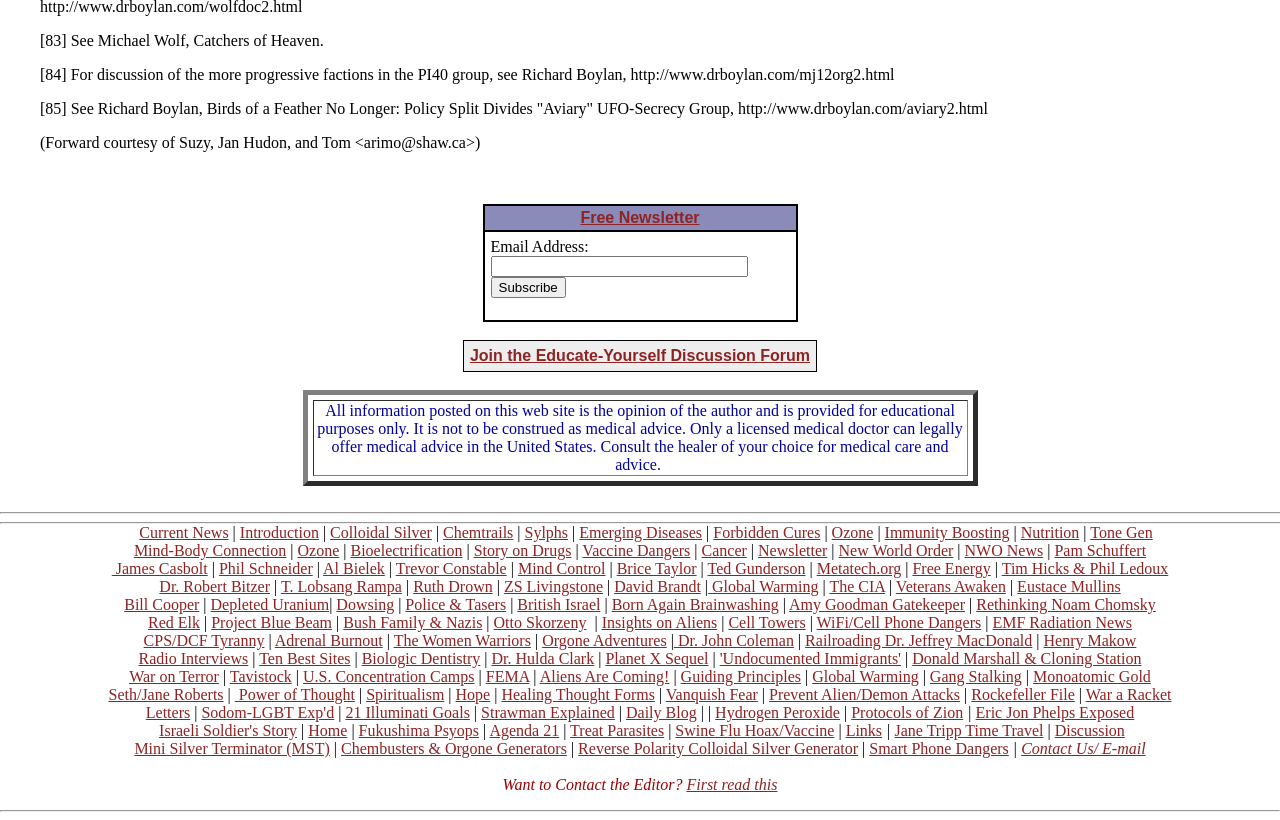Look at the image and answer the question in detail:
How many links are in the bottom navigation menu?

There are 30 links in the bottom navigation menu, which includes links to various topics such as 'Current News', 'Colloidal Silver', 'Chemtrails', and more.